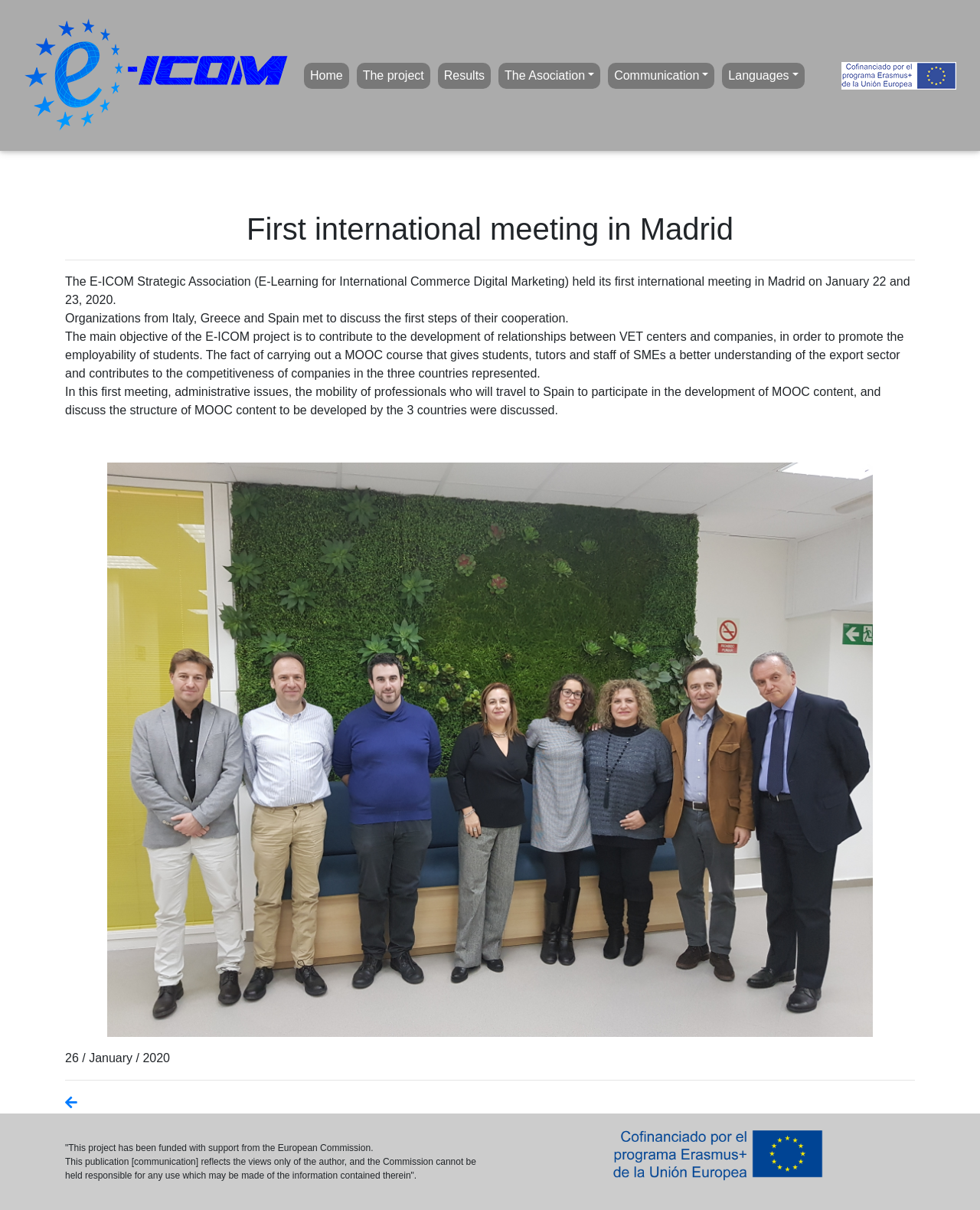Given the content of the image, can you provide a detailed answer to the question?
What is the main objective of the E-ICOM project?

The main objective of the E-ICOM project is to contribute to the development of relationships between VET centers and companies, in order to promote the employability of students, as stated in the second paragraph of the webpage.